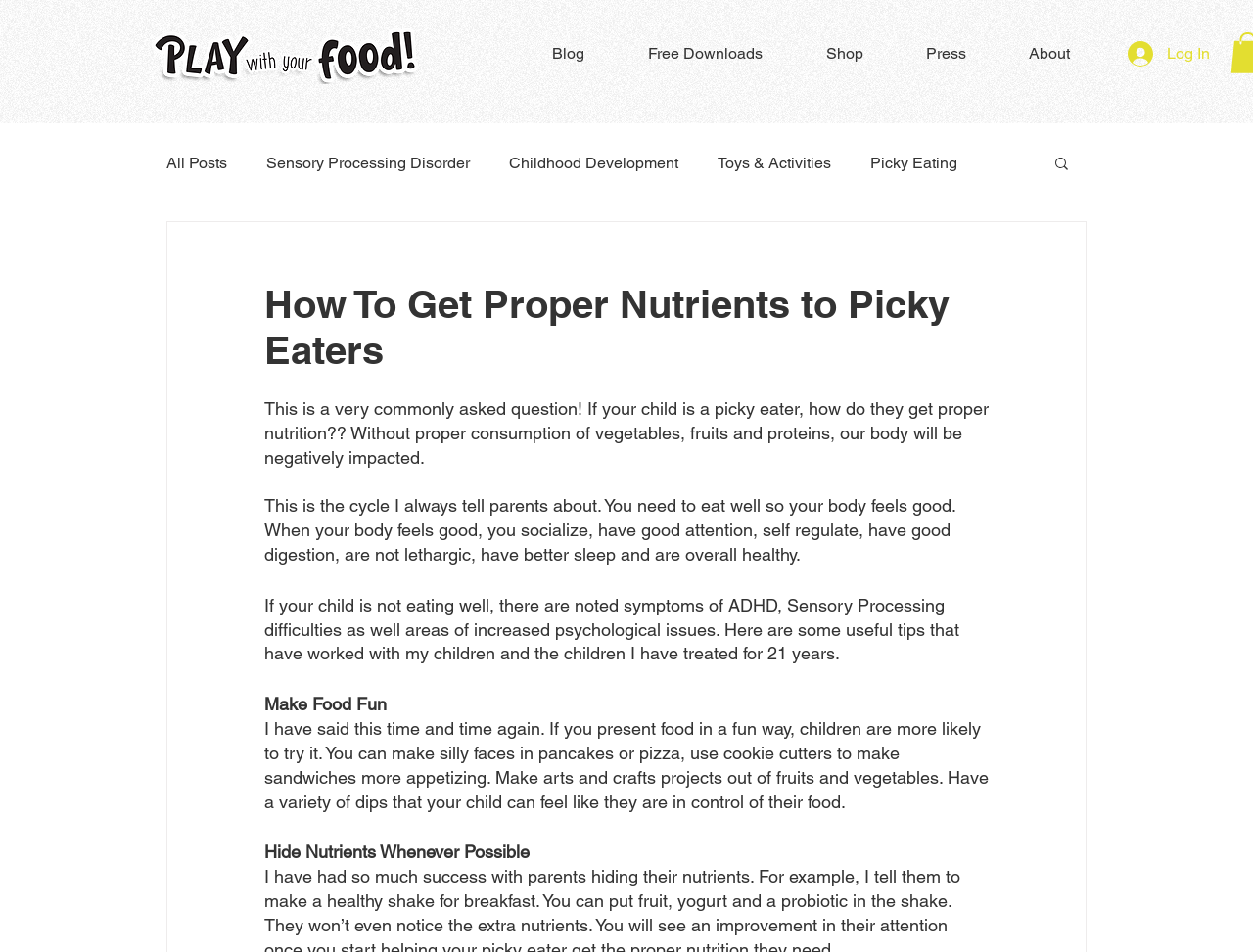Kindly provide the bounding box coordinates of the section you need to click on to fulfill the given instruction: "Click on the 'Kommenteeri' button".

None